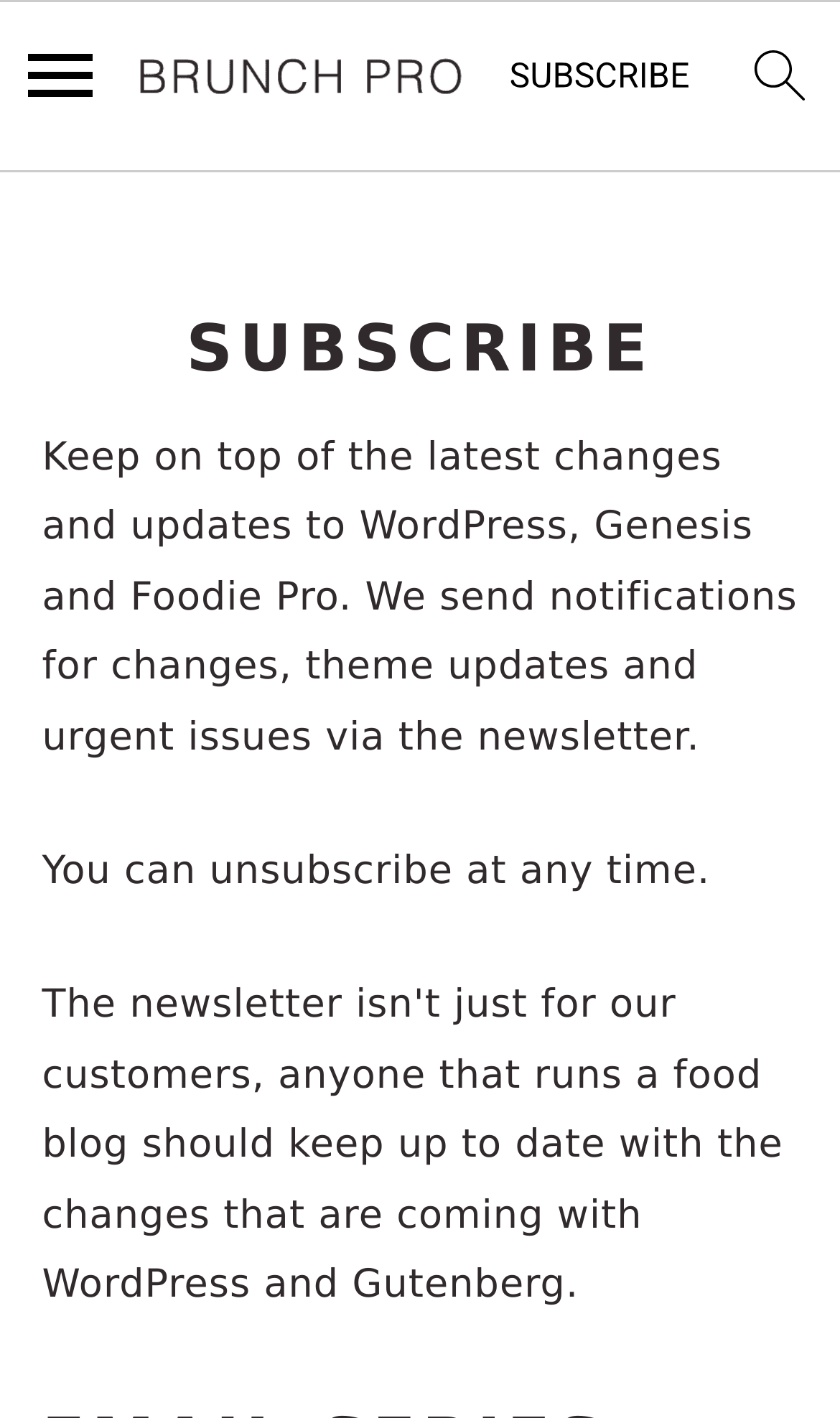Answer the question with a brief word or phrase:
What is the navigation option located at the top left corner?

Menu icon